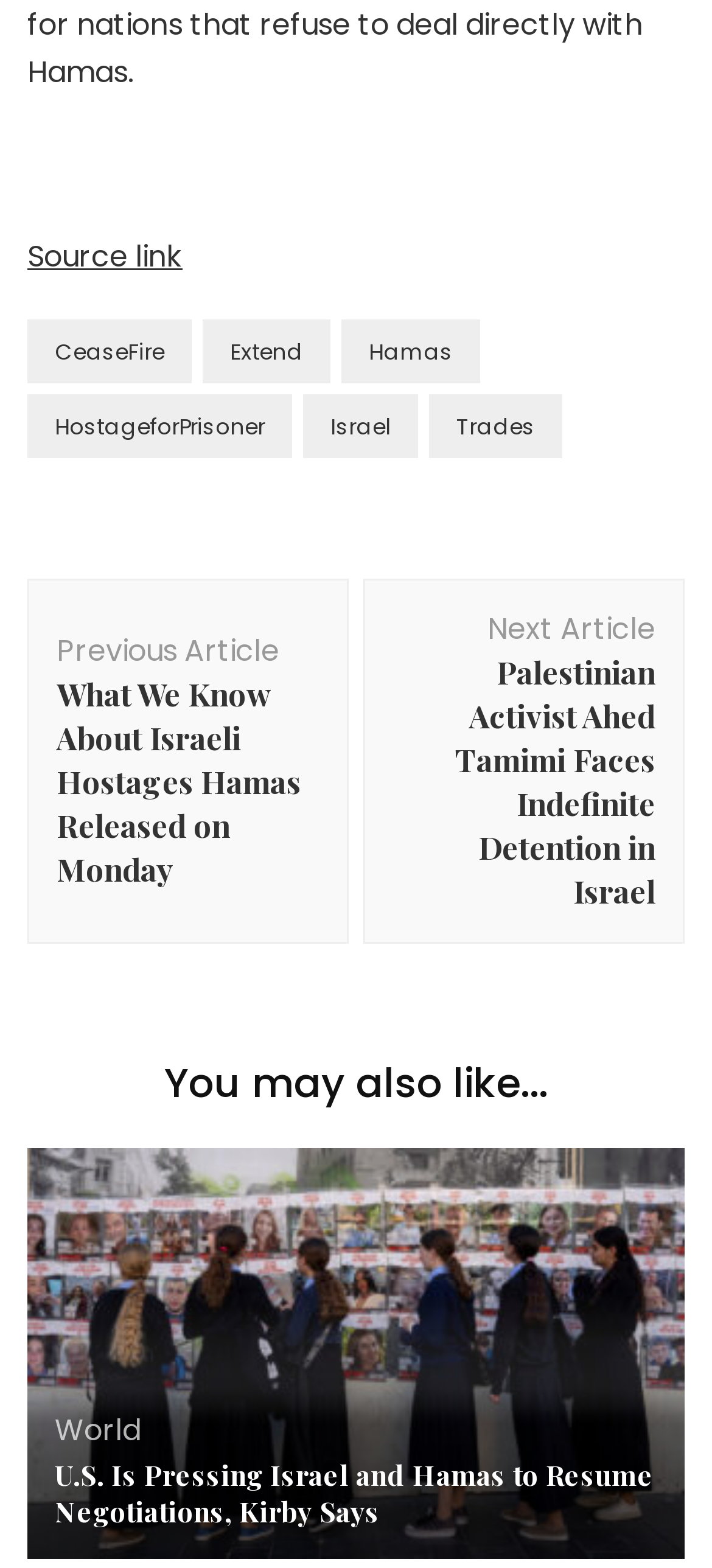What is the topic of the article above the 'You may also like...' section?
Using the image as a reference, give a one-word or short phrase answer.

U.S. Is Pressing Israel and Hamas to Resume Negotiations, Kirby Says